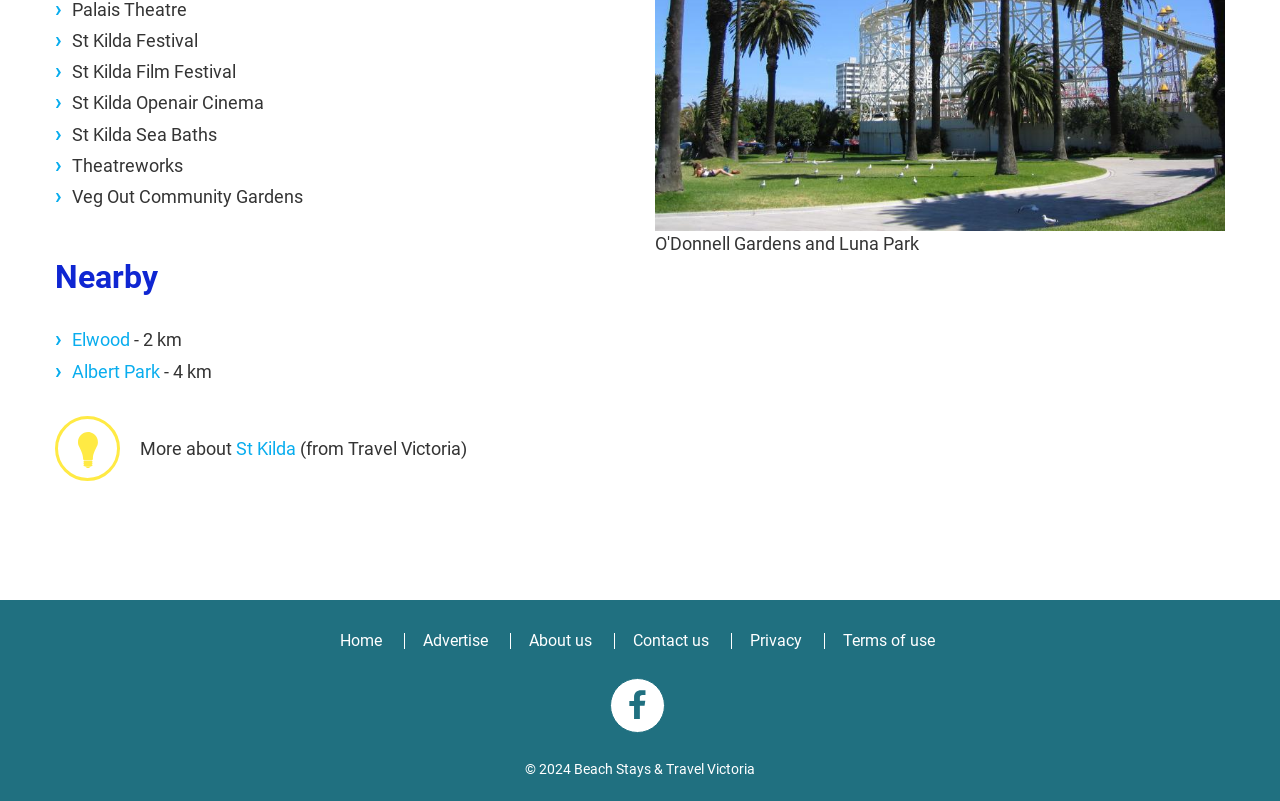Please identify the bounding box coordinates of the area that needs to be clicked to fulfill the following instruction: "Check 'About us'."

[0.413, 0.788, 0.462, 0.812]